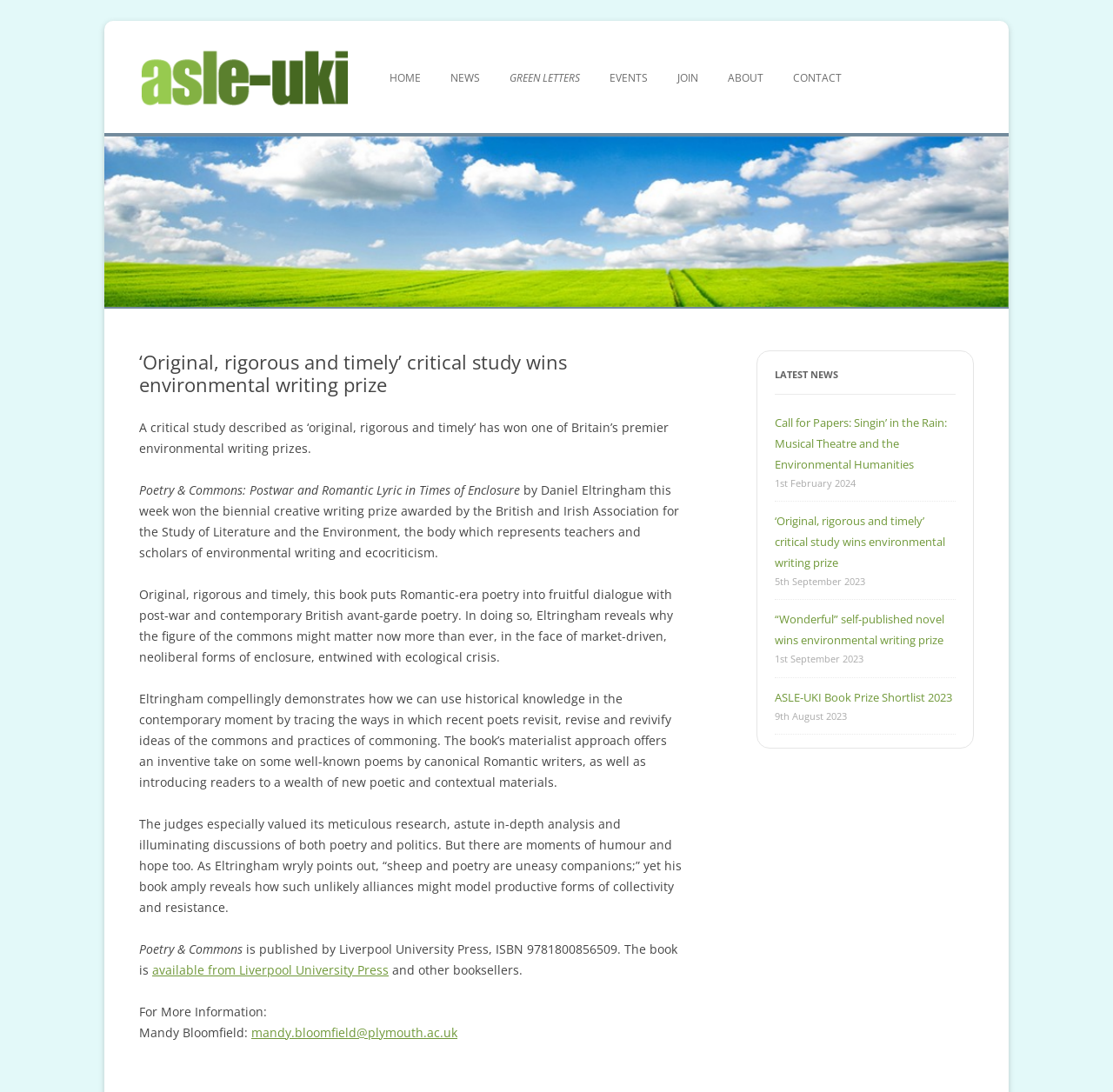Locate the UI element described by All Events and Podcasts in the provided webpage screenshot. Return the bounding box coordinates in the format (top-left x, top-left y, bottom-right x, bottom-right y), ensuring all values are between 0 and 1.

[0.548, 0.089, 0.704, 0.122]